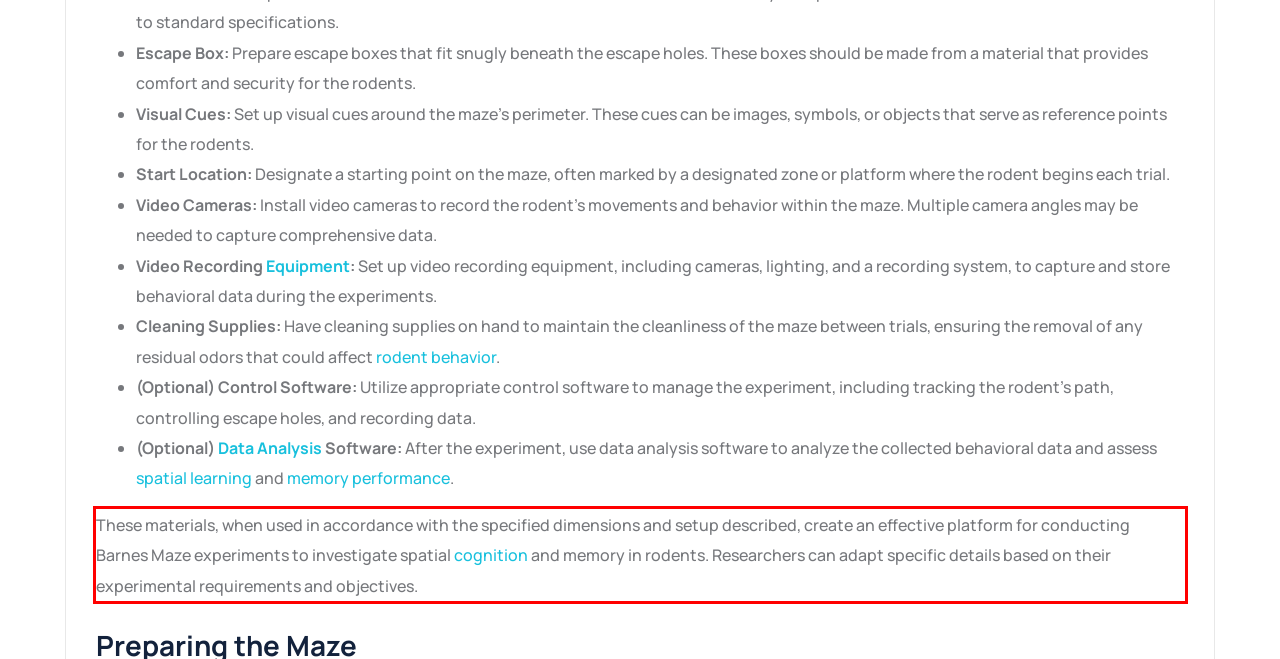Given the screenshot of the webpage, identify the red bounding box, and recognize the text content inside that red bounding box.

These materials, when used in accordance with the specified dimensions and setup described, create an effective platform for conducting Barnes Maze experiments to investigate spatial cognition and memory in rodents. Researchers can adapt specific details based on their experimental requirements and objectives.